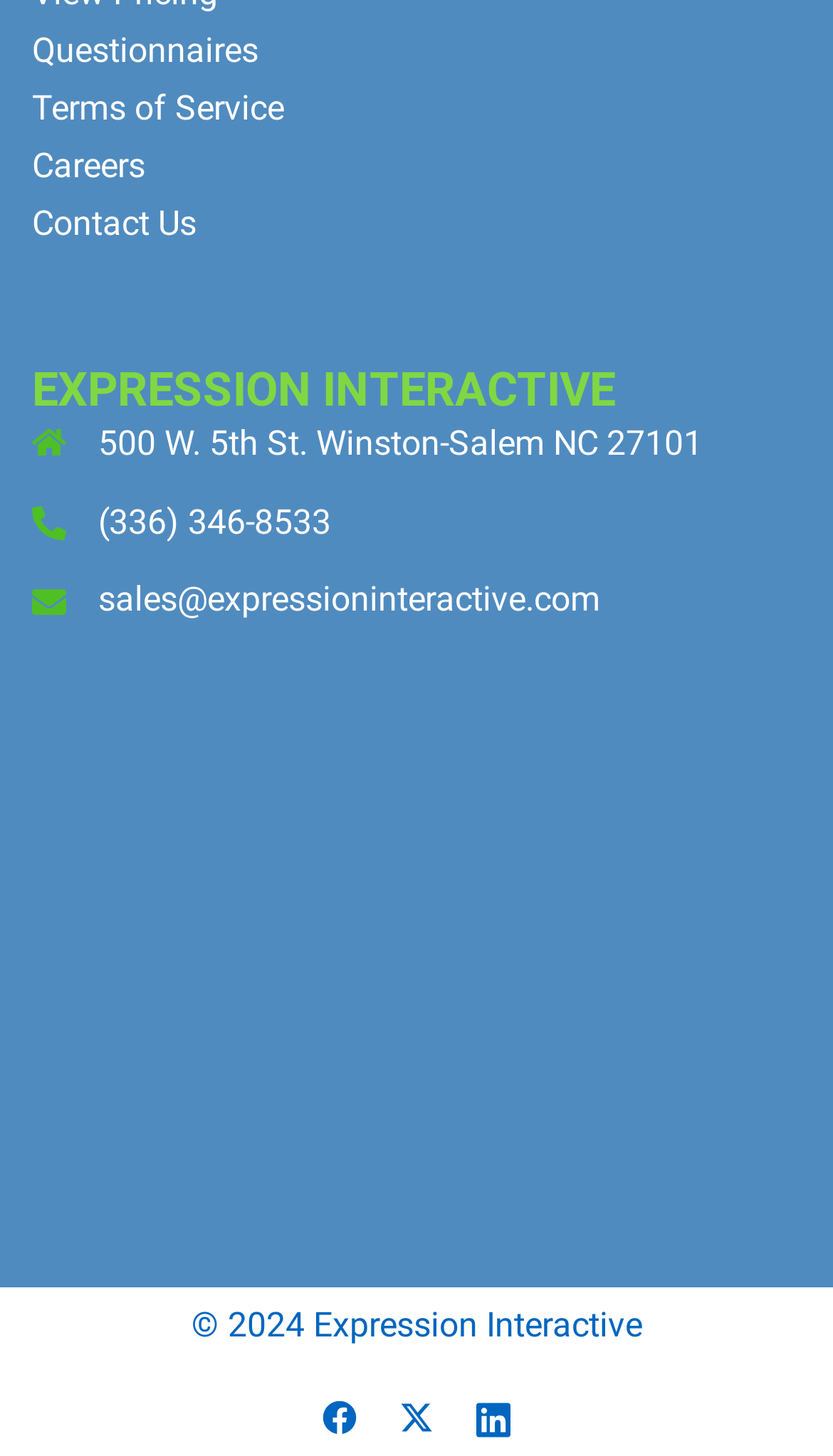Indicate the bounding box coordinates of the element that must be clicked to execute the instruction: "Explore Brunch idea". The coordinates should be given as four float numbers between 0 and 1, i.e., [left, top, right, bottom].

None